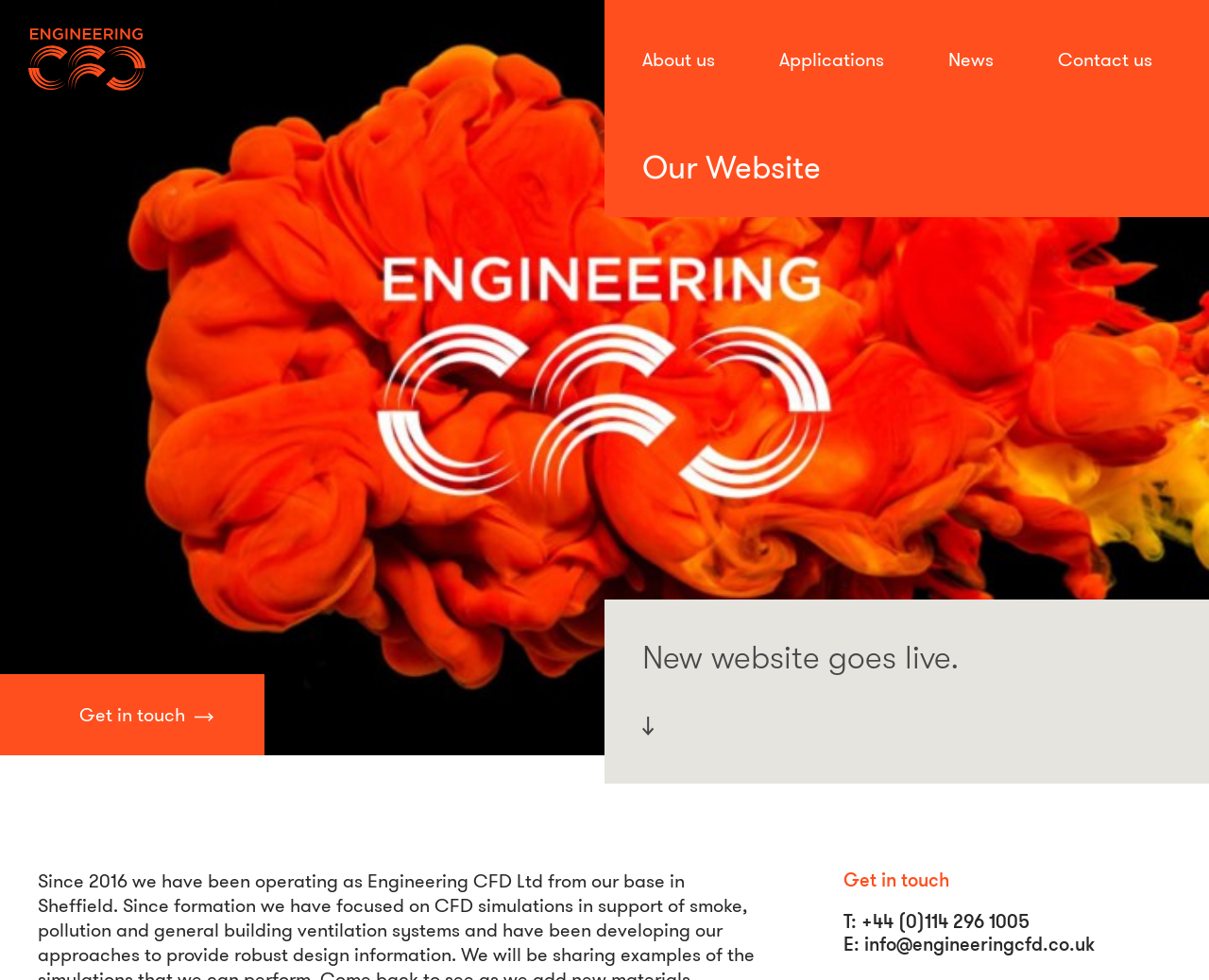Create a detailed narrative of the webpage’s visual and textual elements.

The webpage is titled "Our Website — Engineering CFD" and has a prominent logo at the top left corner, which is also a link. Below the logo, there is a navigation menu with four links: "About us", "Applications", "News", and "Contact us", arranged horizontally from left to right.

The main content of the webpage is divided into two sections. The top section has a large heading "Our Website" and a brief announcement "New website goes live." Below this announcement, there is a small image.

The bottom section is dedicated to contact information, with a heading "Get in touch" at the top. Below this heading, there are three lines of text: a phone number "T: +44 (0)114 296 1005", an email label "E:", and a link to the email address "info@engineeringcfd.co.uk". There is also a link "Get in touch" at the top left corner of this section.